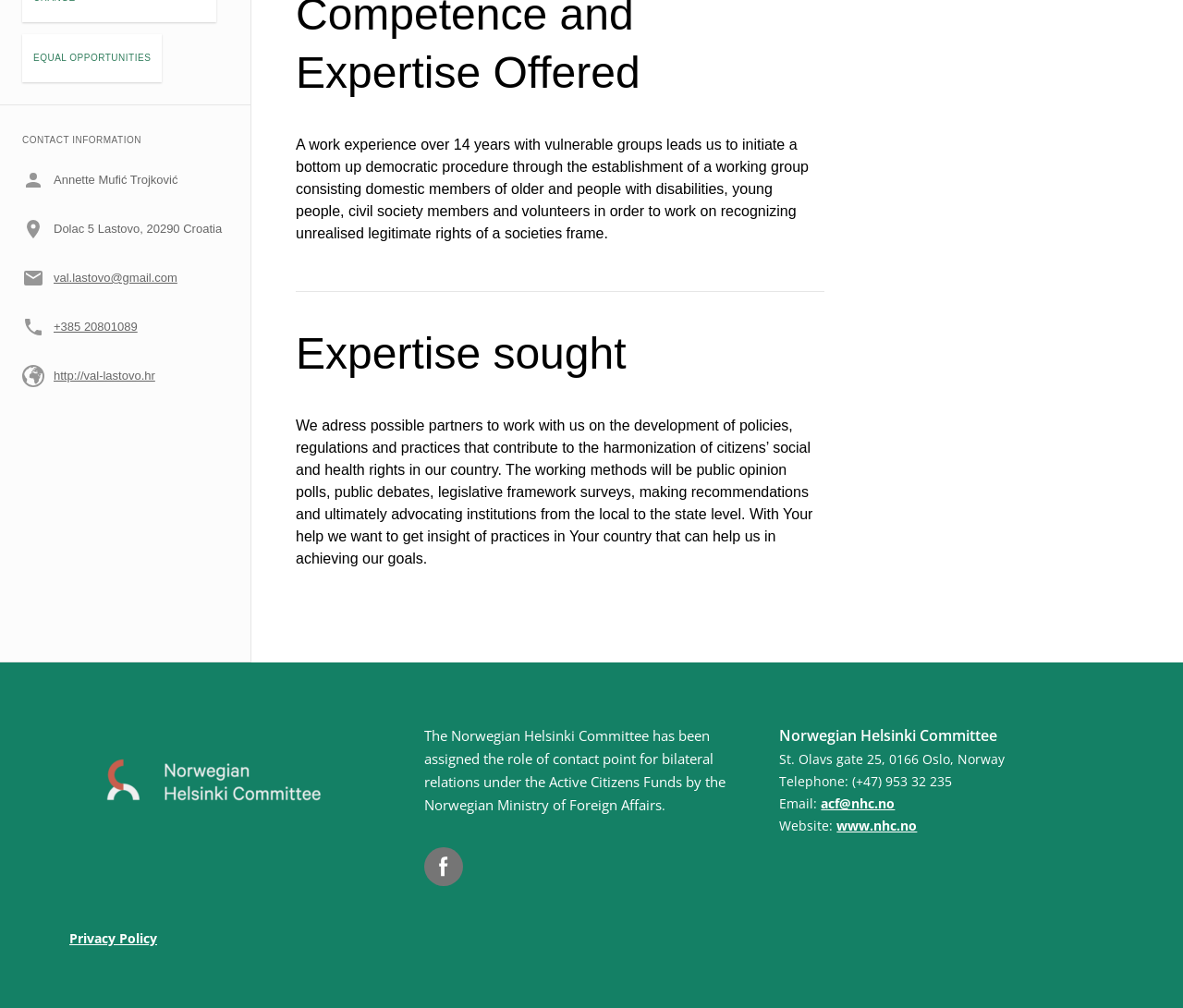Based on the provided description, "Privacy Policy", find the bounding box of the corresponding UI element in the screenshot.

[0.059, 0.922, 0.133, 0.94]